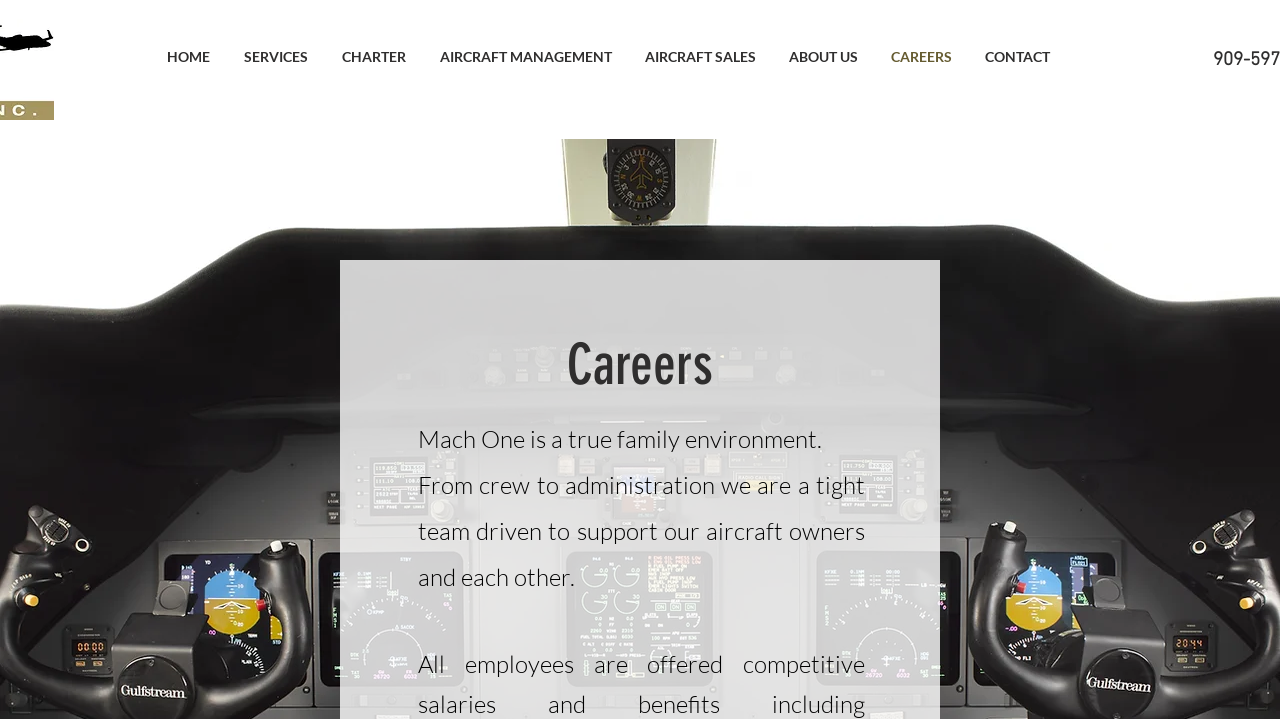Using details from the image, please answer the following question comprehensively:
What is the main topic of this webpage?

Based on the webpage structure and content, the main topic of this webpage is careers, as indicated by the heading 'Careers' and the description of the company's work environment.